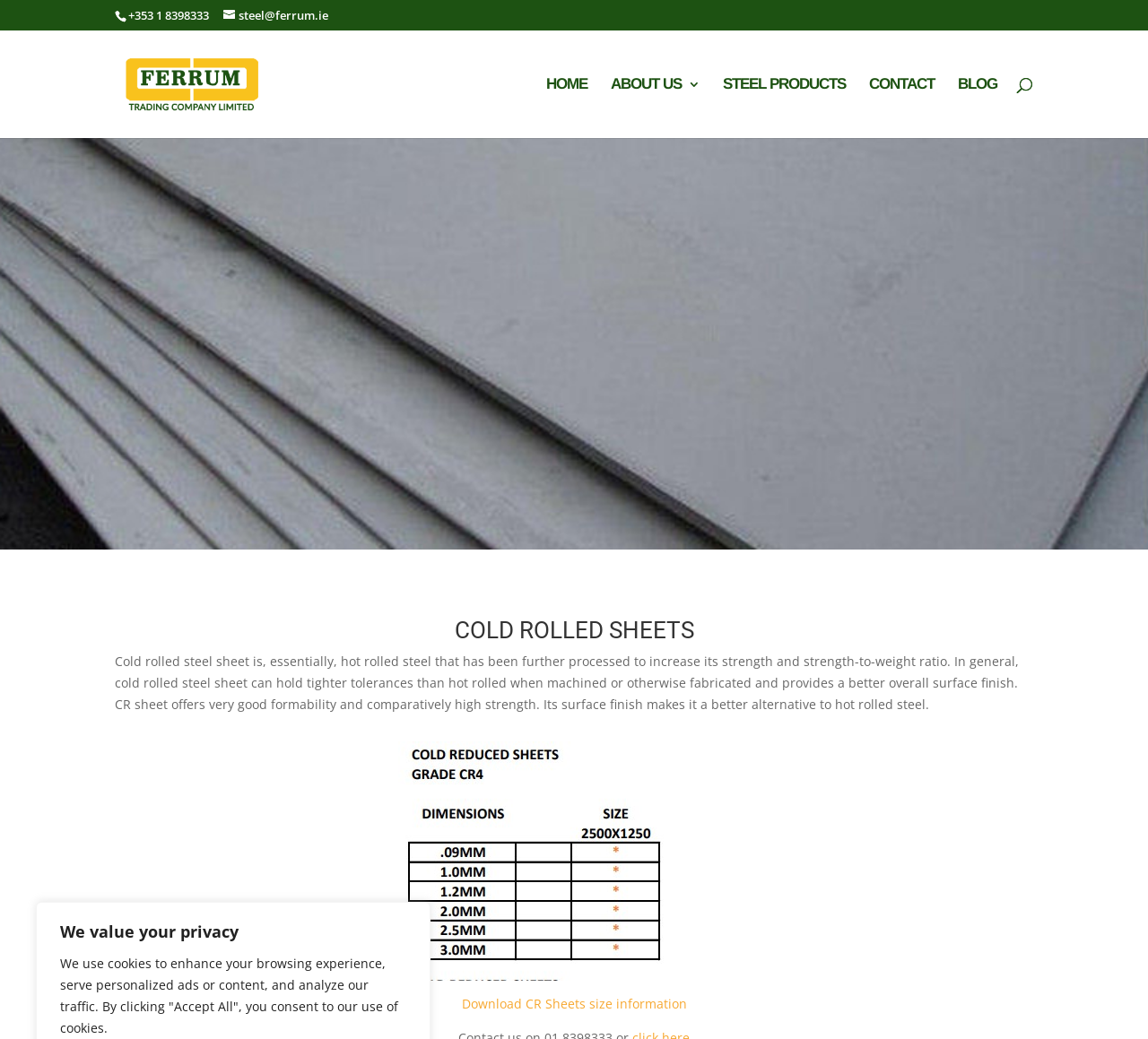Give a one-word or one-phrase response to the question:
What can be downloaded from the webpage?

CR Sheets size information